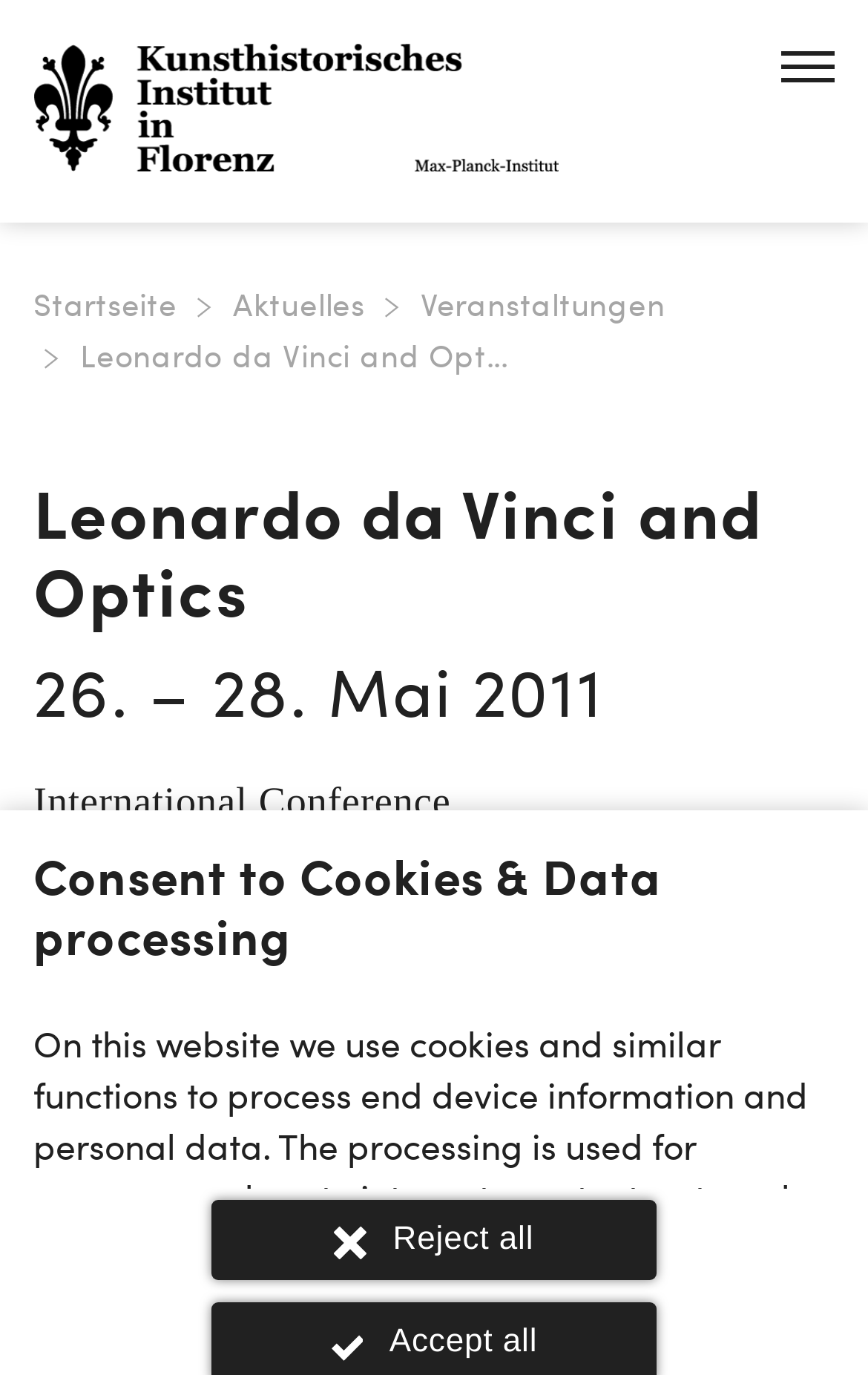Answer the question below with a single word or a brief phrase: 
What is the purpose of cookies on this website?

To improve services